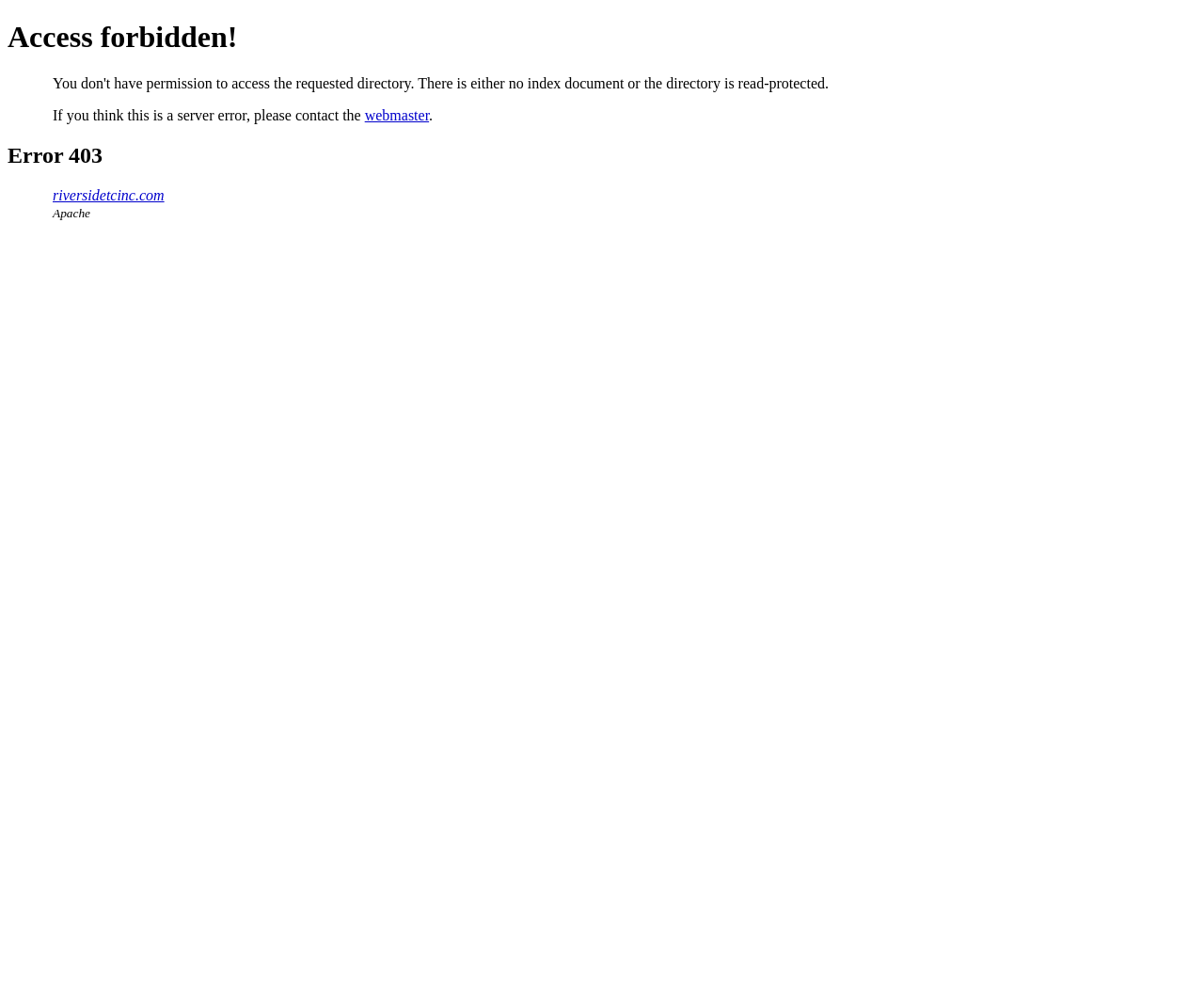Who should be contacted for server errors?
Give a one-word or short phrase answer based on the image.

webmaster